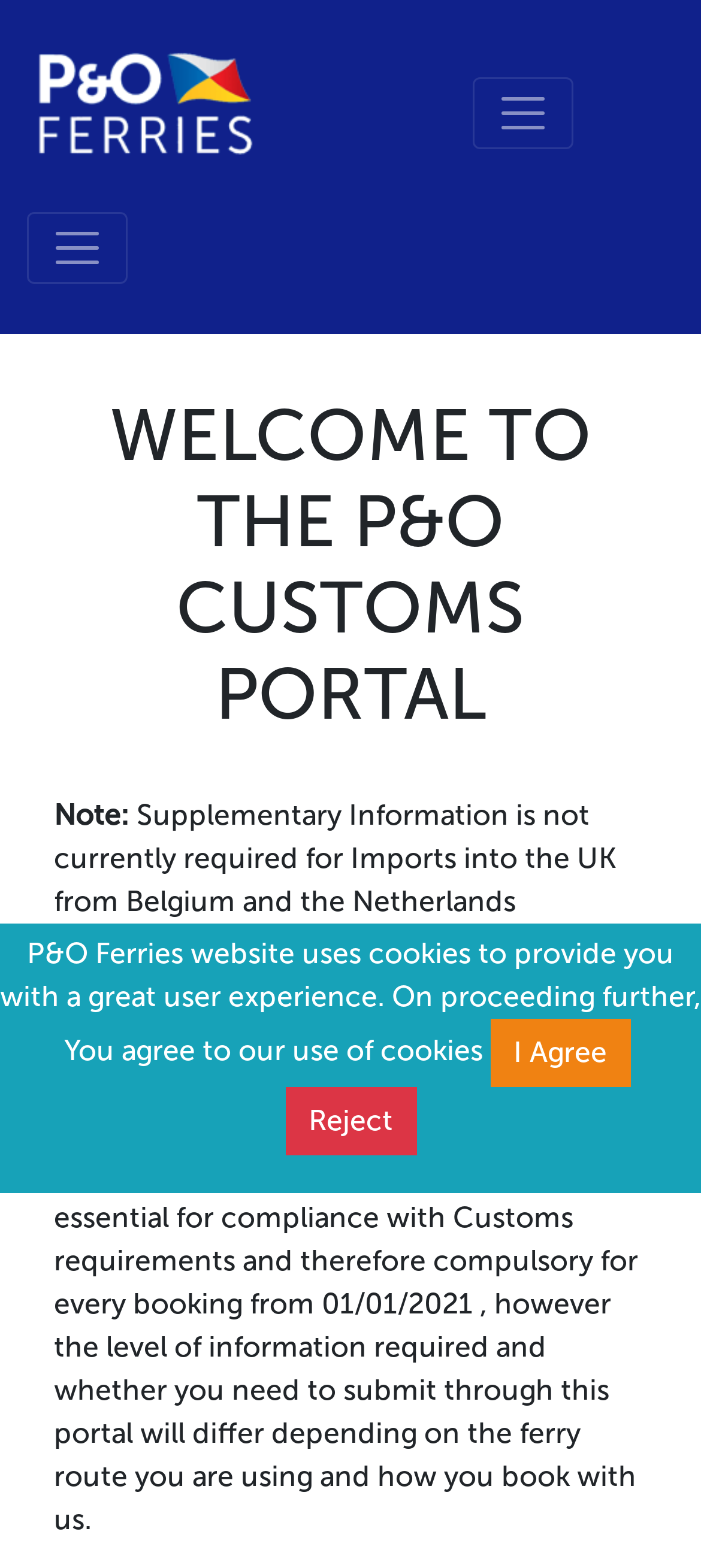What is the main function of the Toggle navigation button?
Based on the image, give a concise answer in the form of a single word or short phrase.

To control NavbarLinks